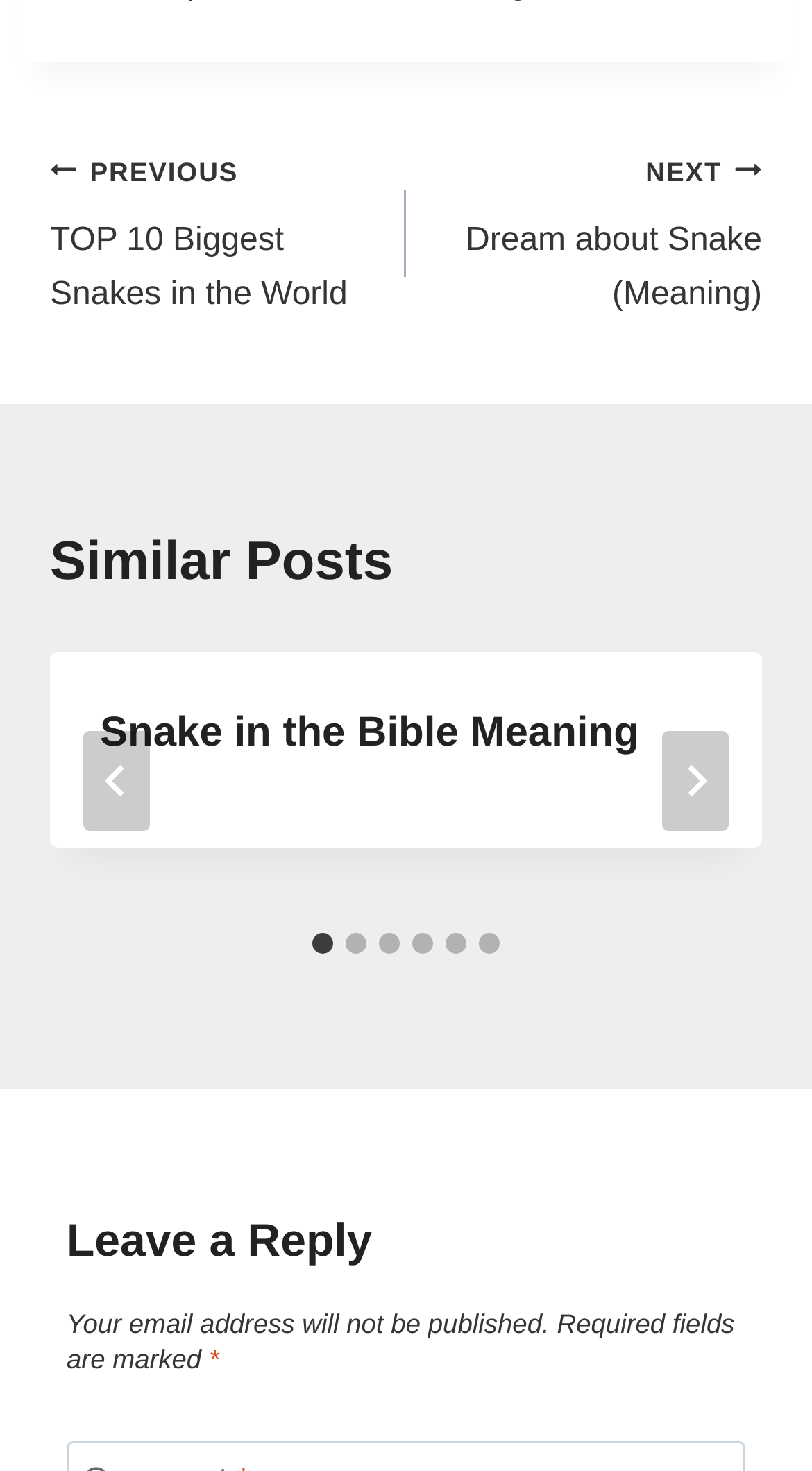Find the bounding box coordinates of the element's region that should be clicked in order to follow the given instruction: "Select slide 2". The coordinates should consist of four float numbers between 0 and 1, i.e., [left, top, right, bottom].

[0.426, 0.635, 0.451, 0.649]